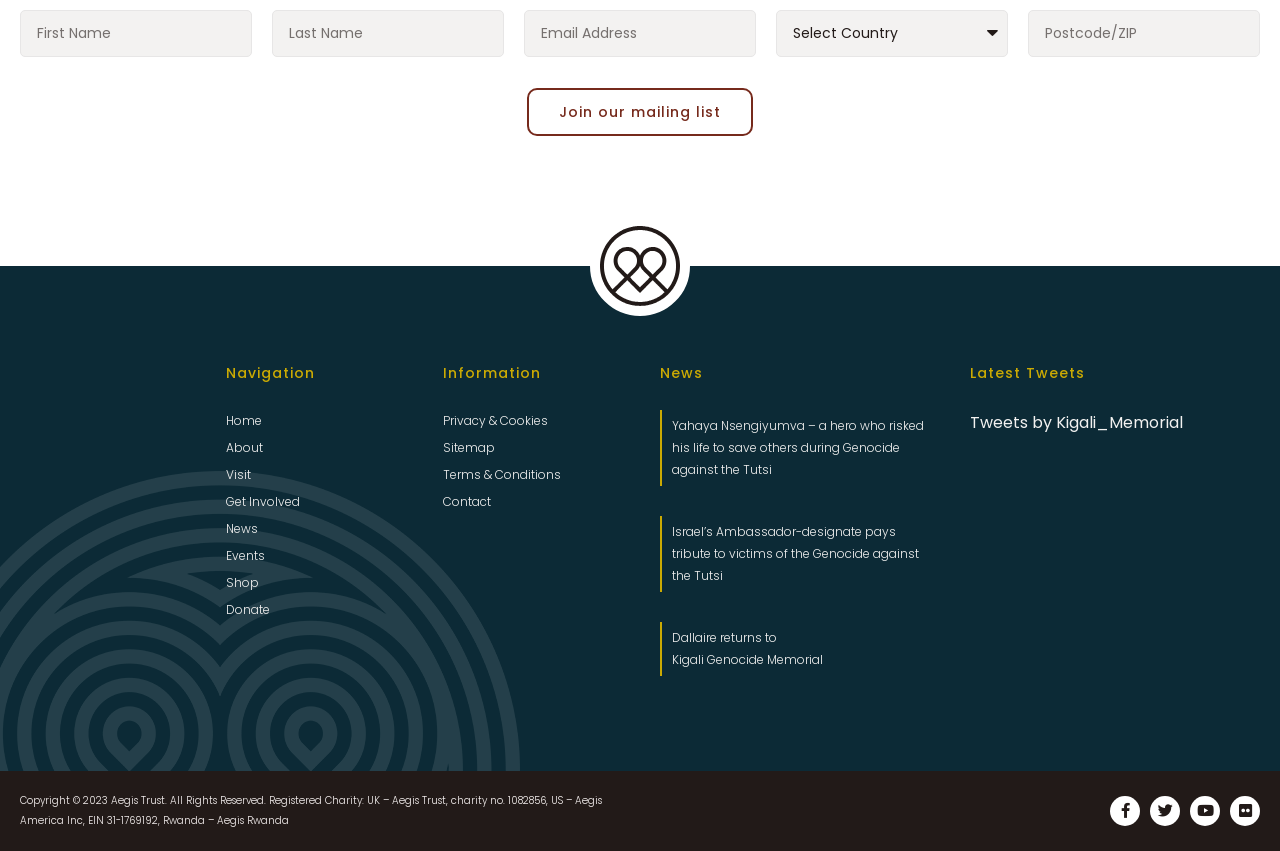Please locate the bounding box coordinates of the element that should be clicked to achieve the given instruction: "Join our mailing list".

[0.412, 0.103, 0.588, 0.16]